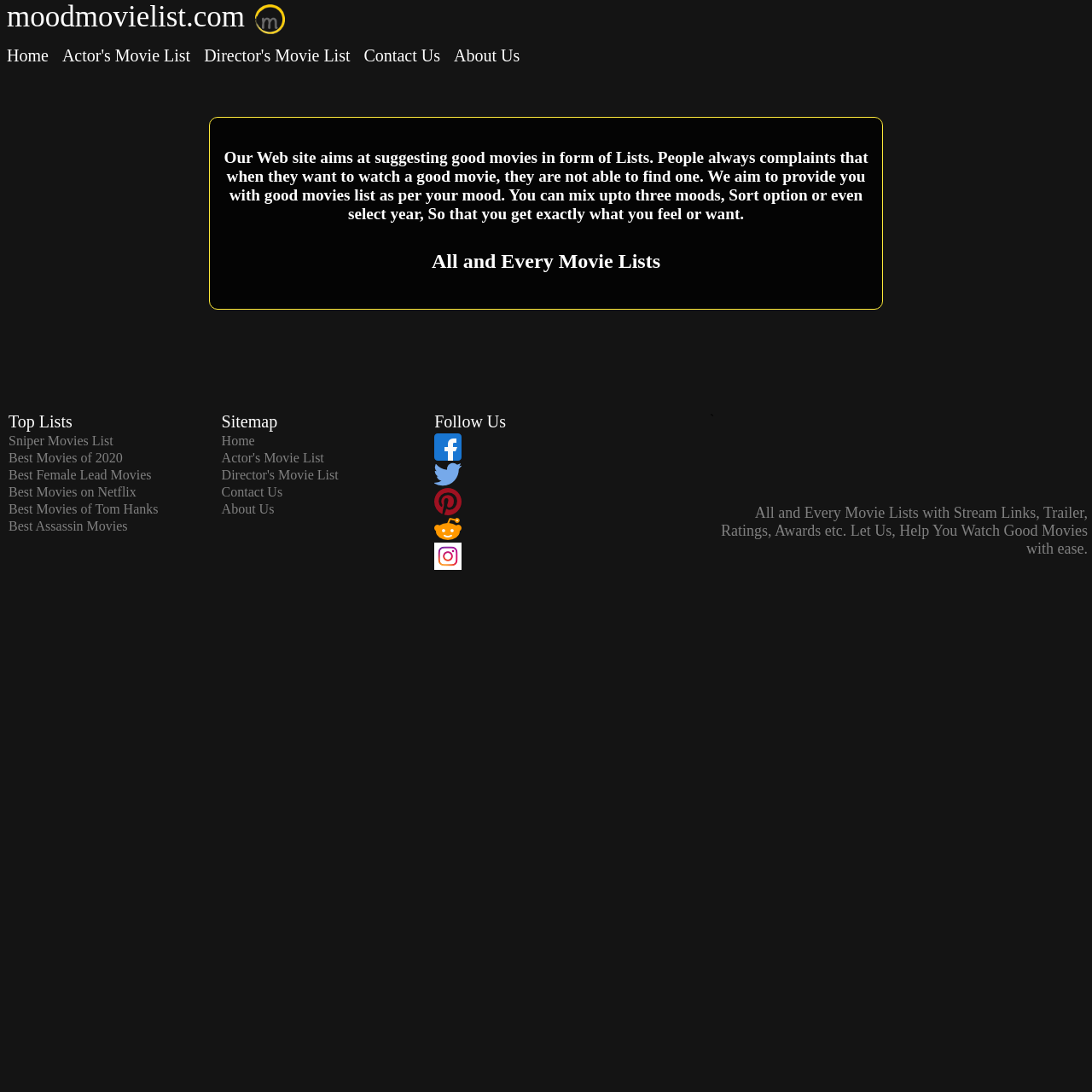Please specify the coordinates of the bounding box for the element that should be clicked to carry out this instruction: "click the Home link". The coordinates must be four float numbers between 0 and 1, formatted as [left, top, right, bottom].

[0.0, 0.034, 0.051, 0.068]